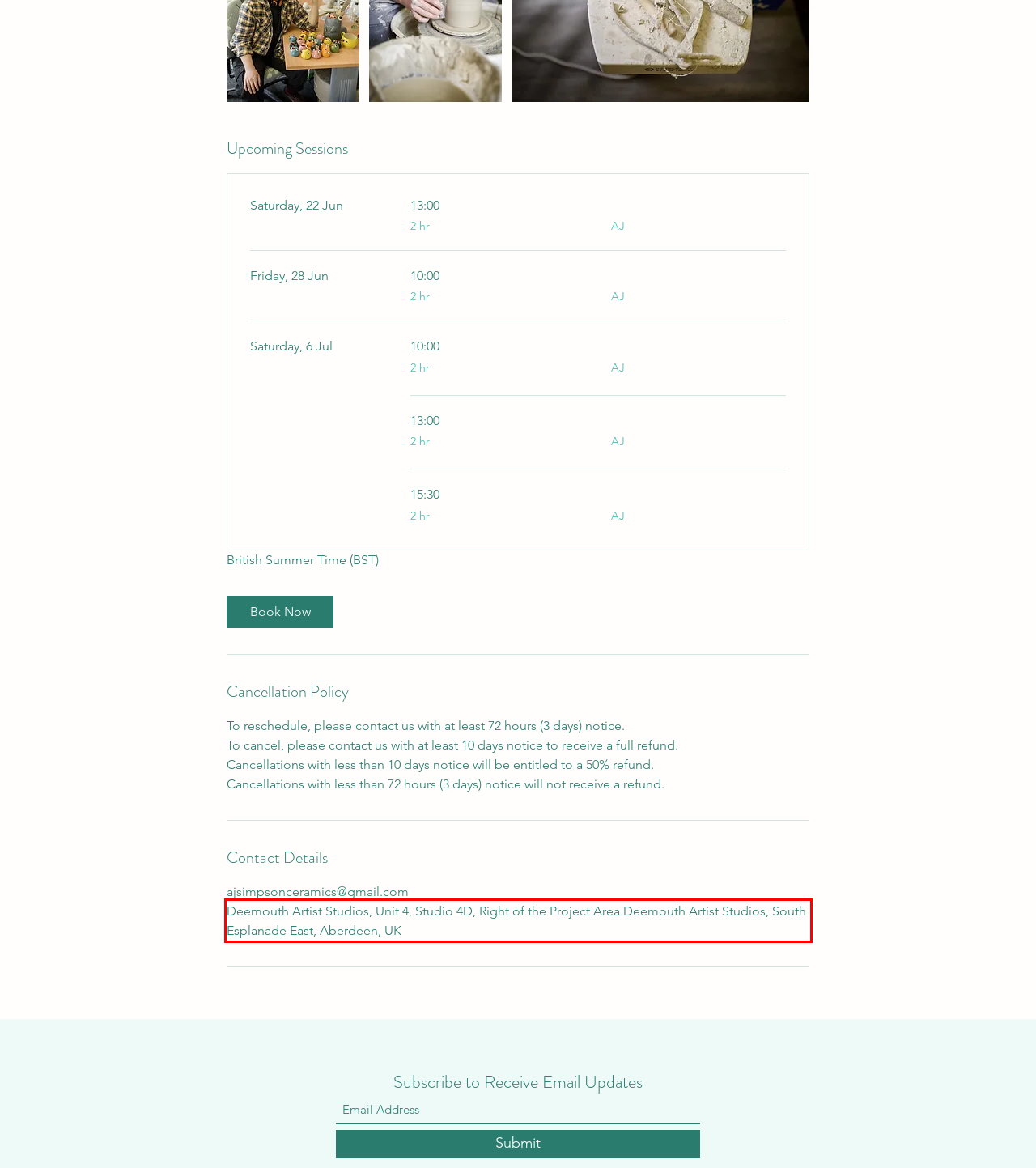You are provided with a screenshot of a webpage that includes a red bounding box. Extract and generate the text content found within the red bounding box.

Deemouth Artist Studios, Unit 4, Studio 4D, Right of the Project Area Deemouth Artist Studios, South Esplanade East, Aberdeen, UK